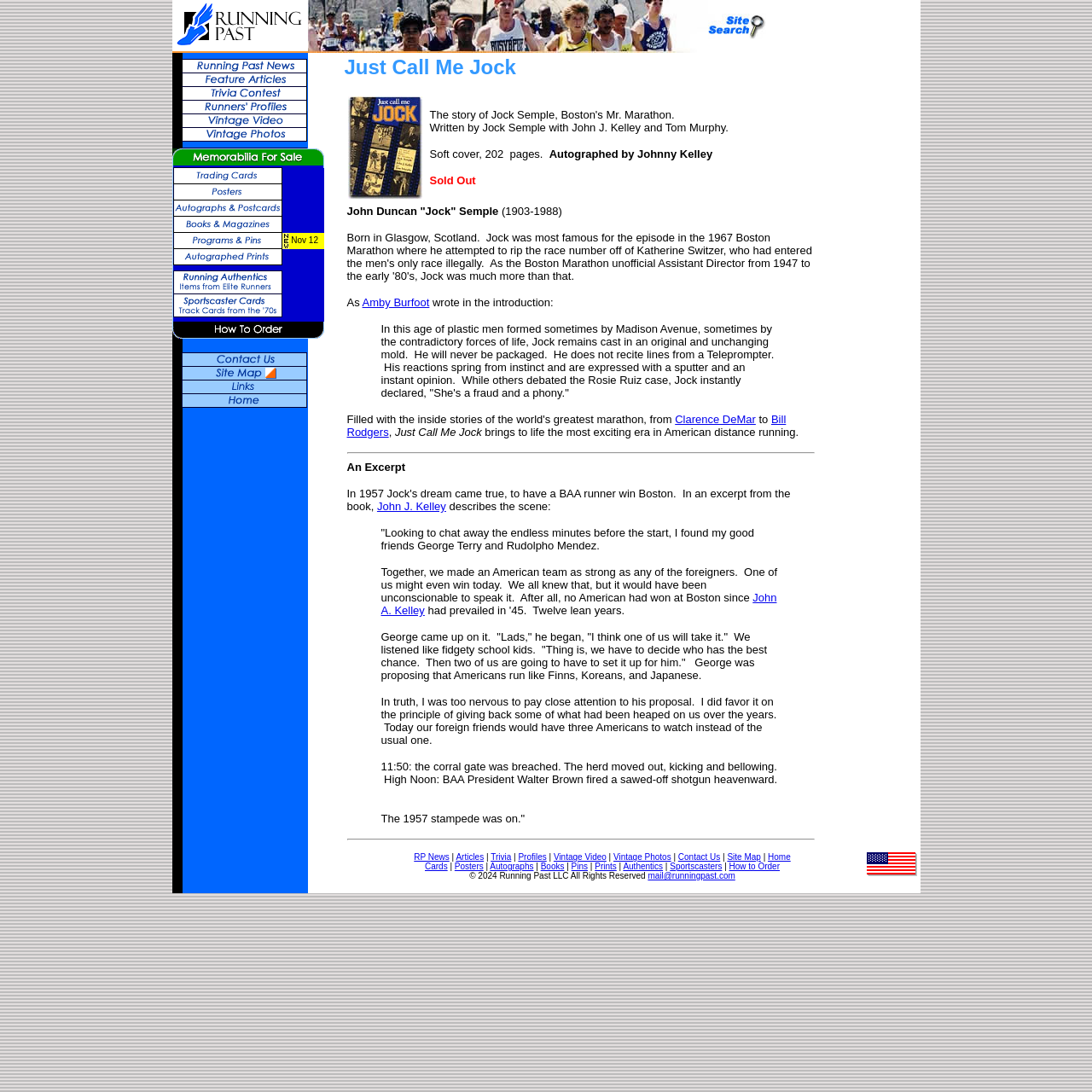Identify the bounding box of the UI element described as follows: "HOME". Provide the coordinates as four float numbers in the range of 0 to 1 [left, top, right, bottom].

None